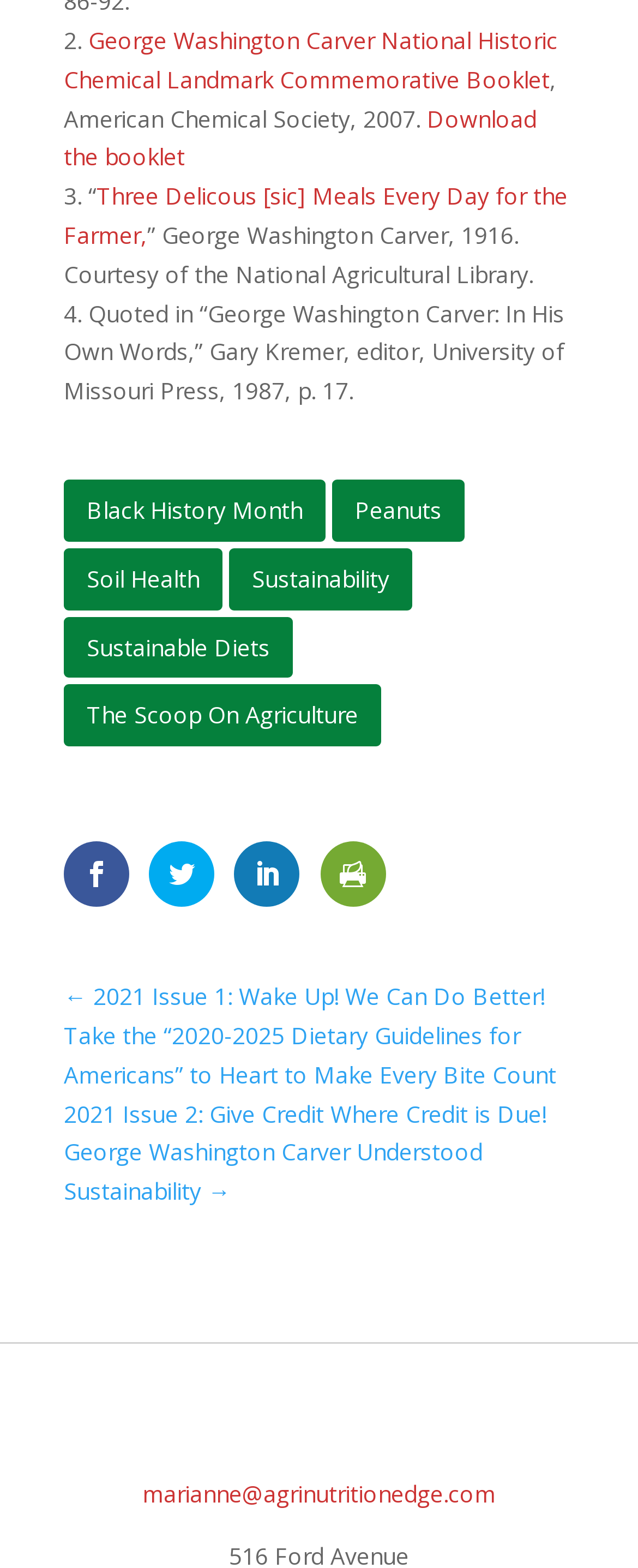How many issues are mentioned on the webpage?
Based on the screenshot, answer the question with a single word or phrase.

2